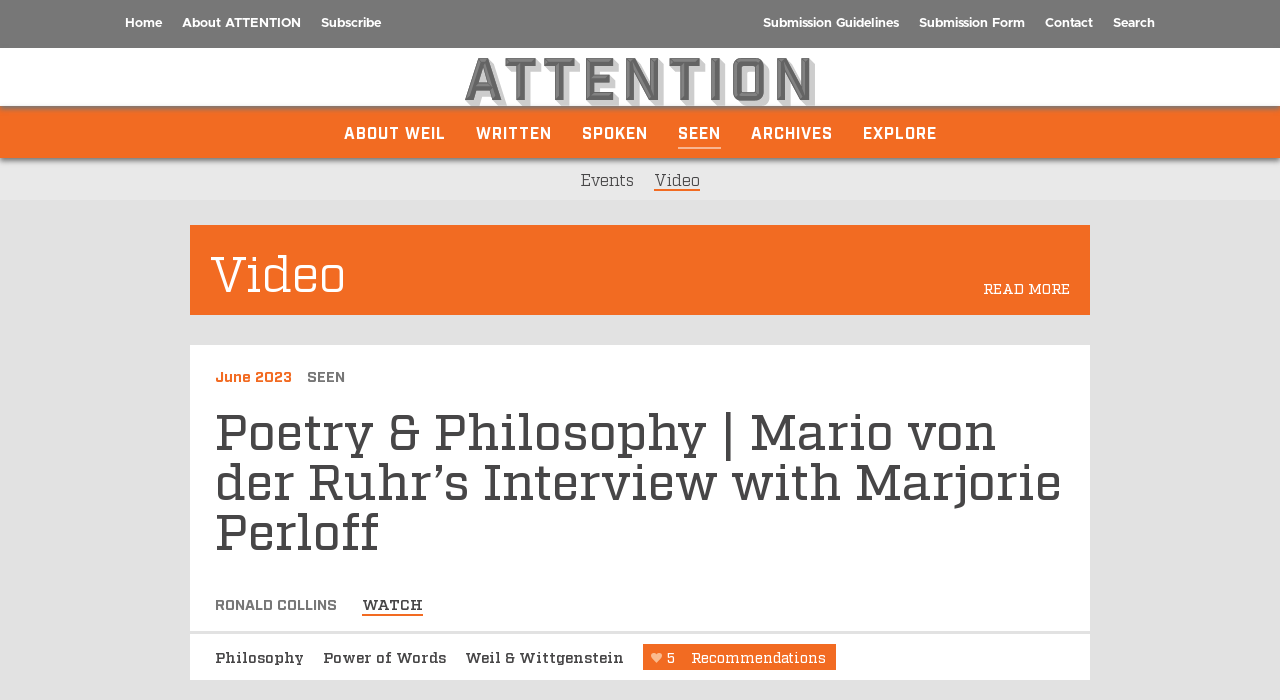Answer the following inquiry with a single word or phrase:
What is the name of the person whose life and legacy is featured on this webpage?

Simone Weil